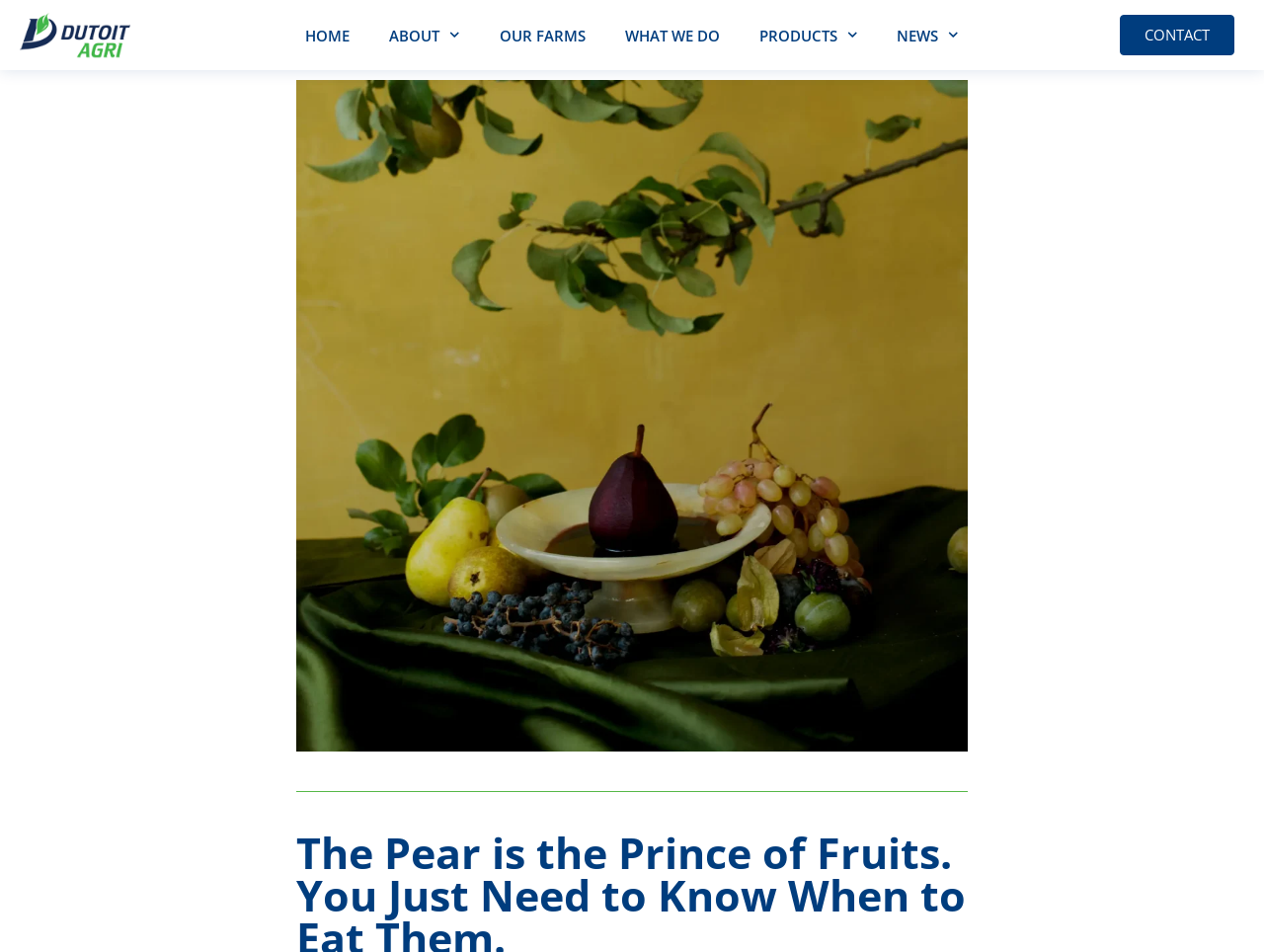Provide a thorough description of this webpage.

The webpage is about Dutoit Agri, with a focus on pears. At the top, there is a row of navigation links, including "HOME", "ABOUT", "OUR FARMS", "WHAT WE DO", and "CONTACT". Each of these links has a small icon to its right, represented by a generic element with a popup menu. The "ABOUT", "PRODUCTS", and "NEWS" links also have corresponding text labels. 

The navigation links are positioned horizontally, with "HOME" on the left and "CONTACT" on the right. The links are evenly spaced, with the icons and text labels aligned vertically.